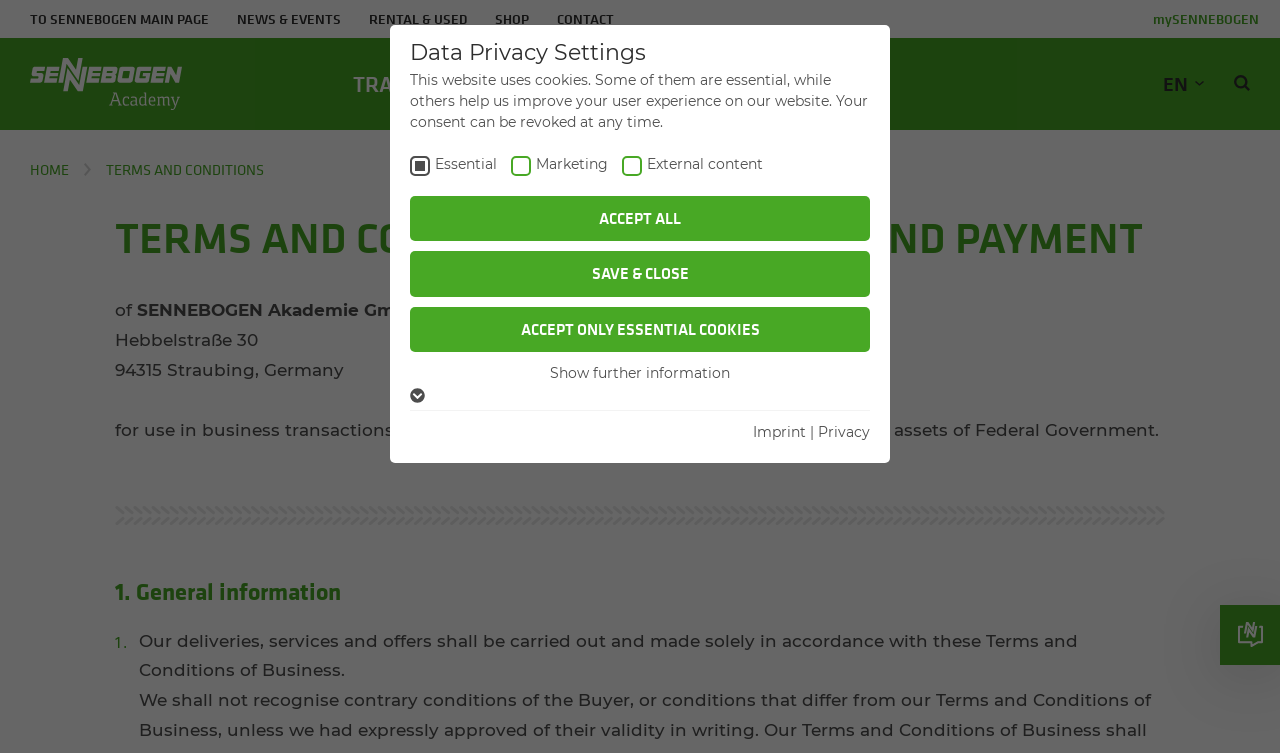Please identify the primary heading of the webpage and give its text content.

TERMS AND CON­DI­TIONS OF DE­LIV­ERY AND PAY­MENT